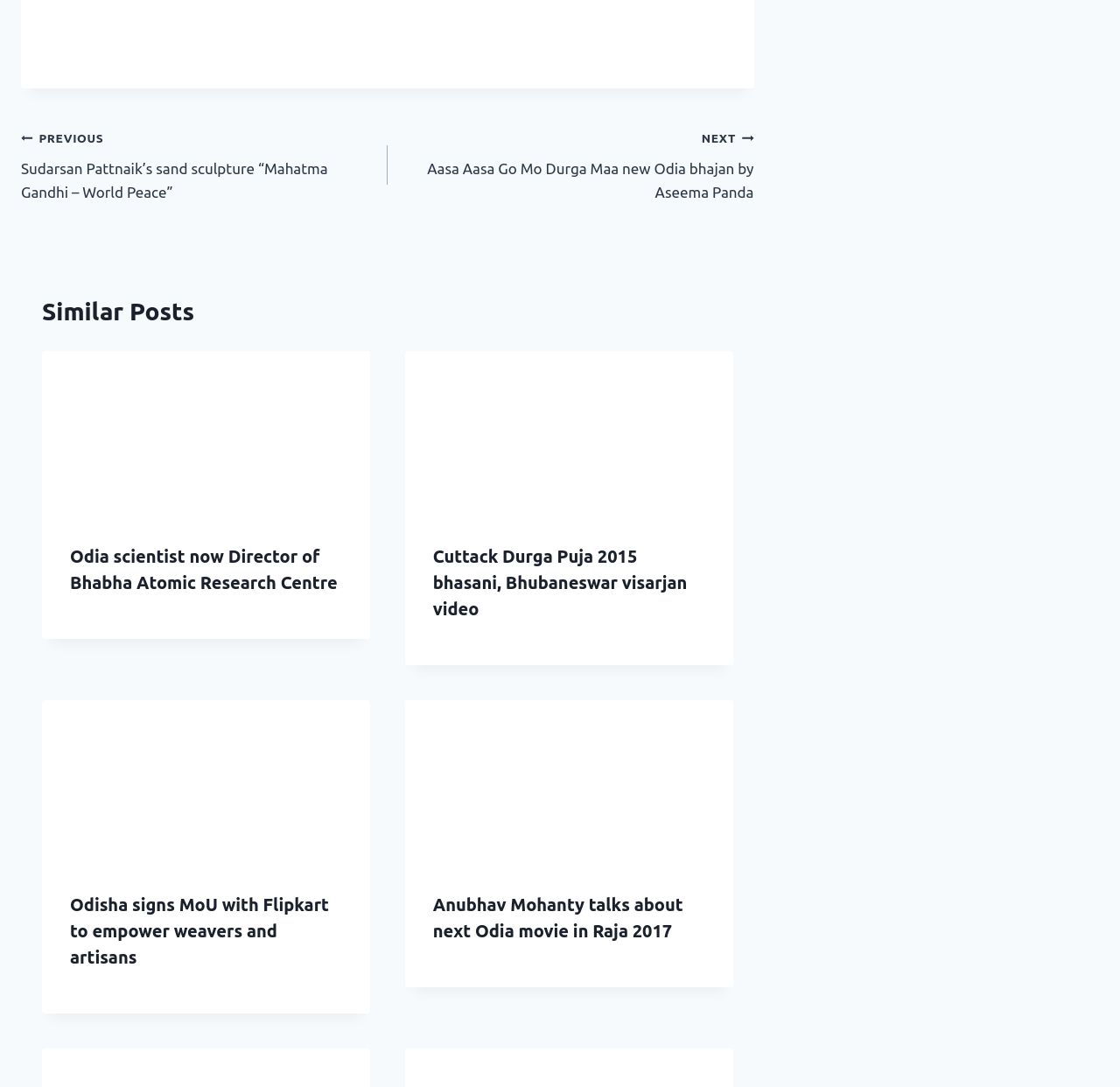Identify the bounding box coordinates of the section that should be clicked to achieve the task described: "Click on the 'Cuttack Durga Puja 2015 bhasani, Bhubaneswar visarjan video' link".

[0.362, 0.323, 0.654, 0.474]